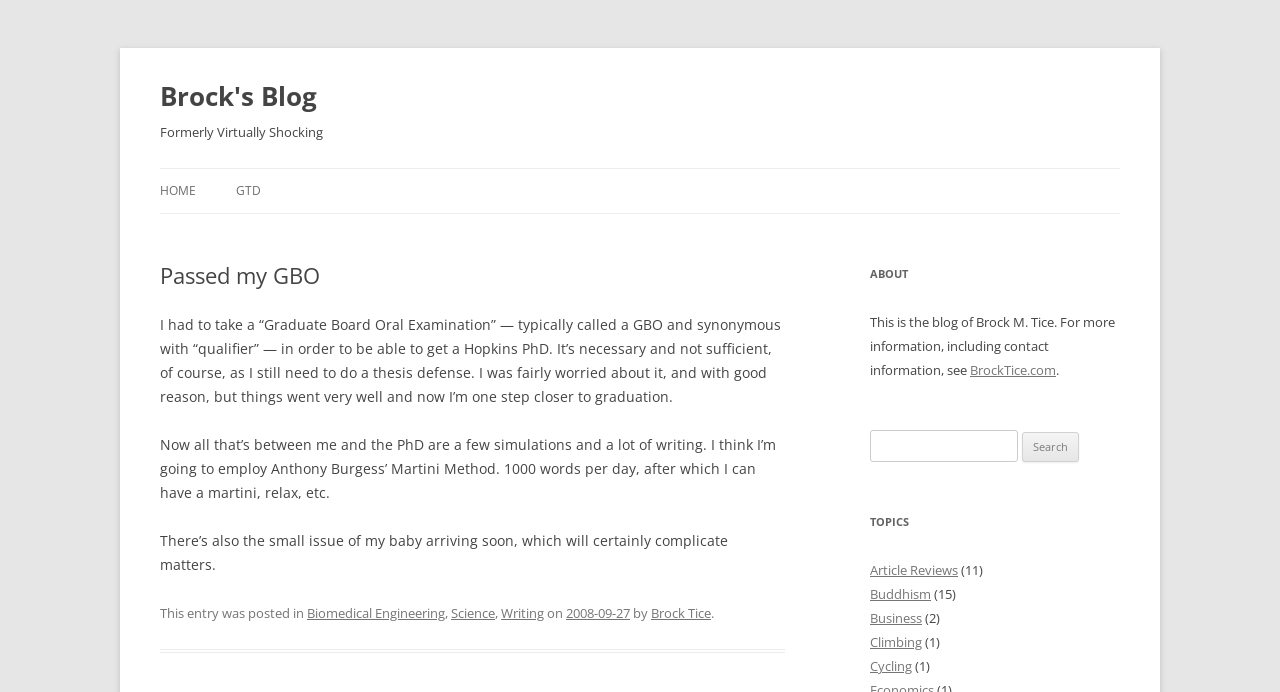Kindly determine the bounding box coordinates of the area that needs to be clicked to fulfill this instruction: "Click on the HOME link".

[0.125, 0.244, 0.153, 0.308]